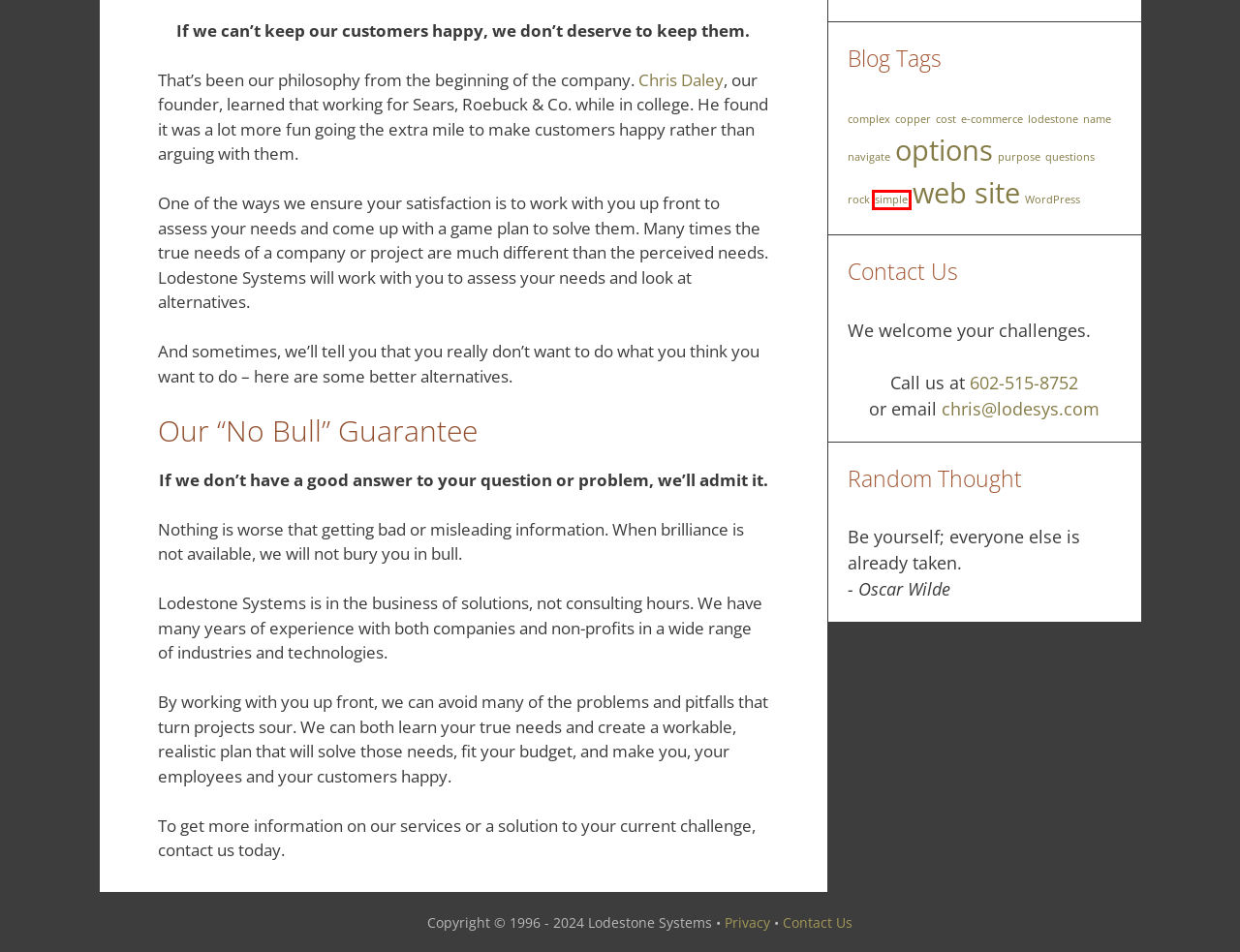With the provided screenshot showing a webpage and a red bounding box, determine which webpage description best fits the new page that appears after clicking the element inside the red box. Here are the options:
A. options – Lodestone Systems
B. navigate – Lodestone Systems
C. copper – Lodestone Systems
D. purpose – Lodestone Systems
E. e-commerce – Lodestone Systems
F. lodestone – Lodestone Systems
G. questions – Lodestone Systems
H. simple – Lodestone Systems

H